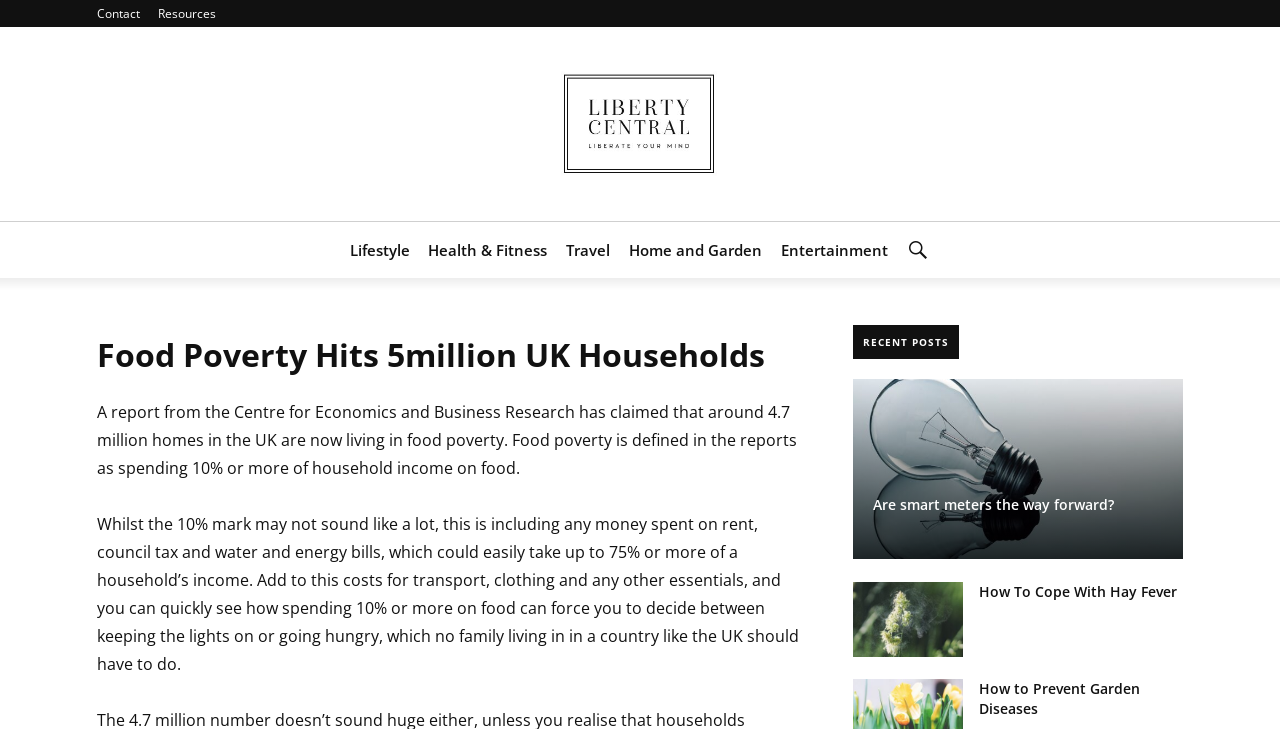Can you extract the headline from the webpage for me?

Food Poverty Hits 5million UK Households